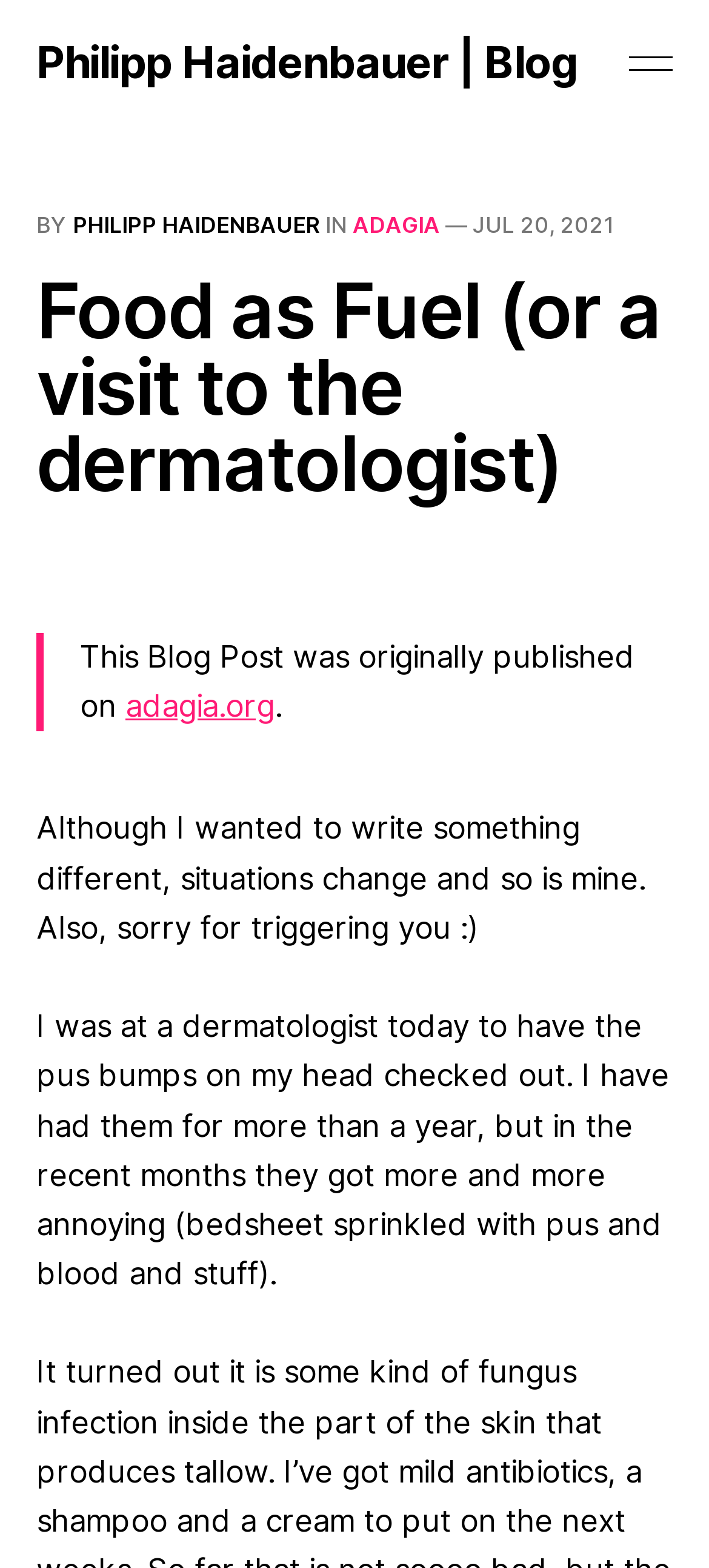Please provide a comprehensive response to the question below by analyzing the image: 
What is the author's purpose of visiting the dermatologist?

The author's purpose of visiting the dermatologist can be found in the main content section of the webpage, where it is written as 'I was at a dermatologist today to have the pus bumps on my head checked out'.